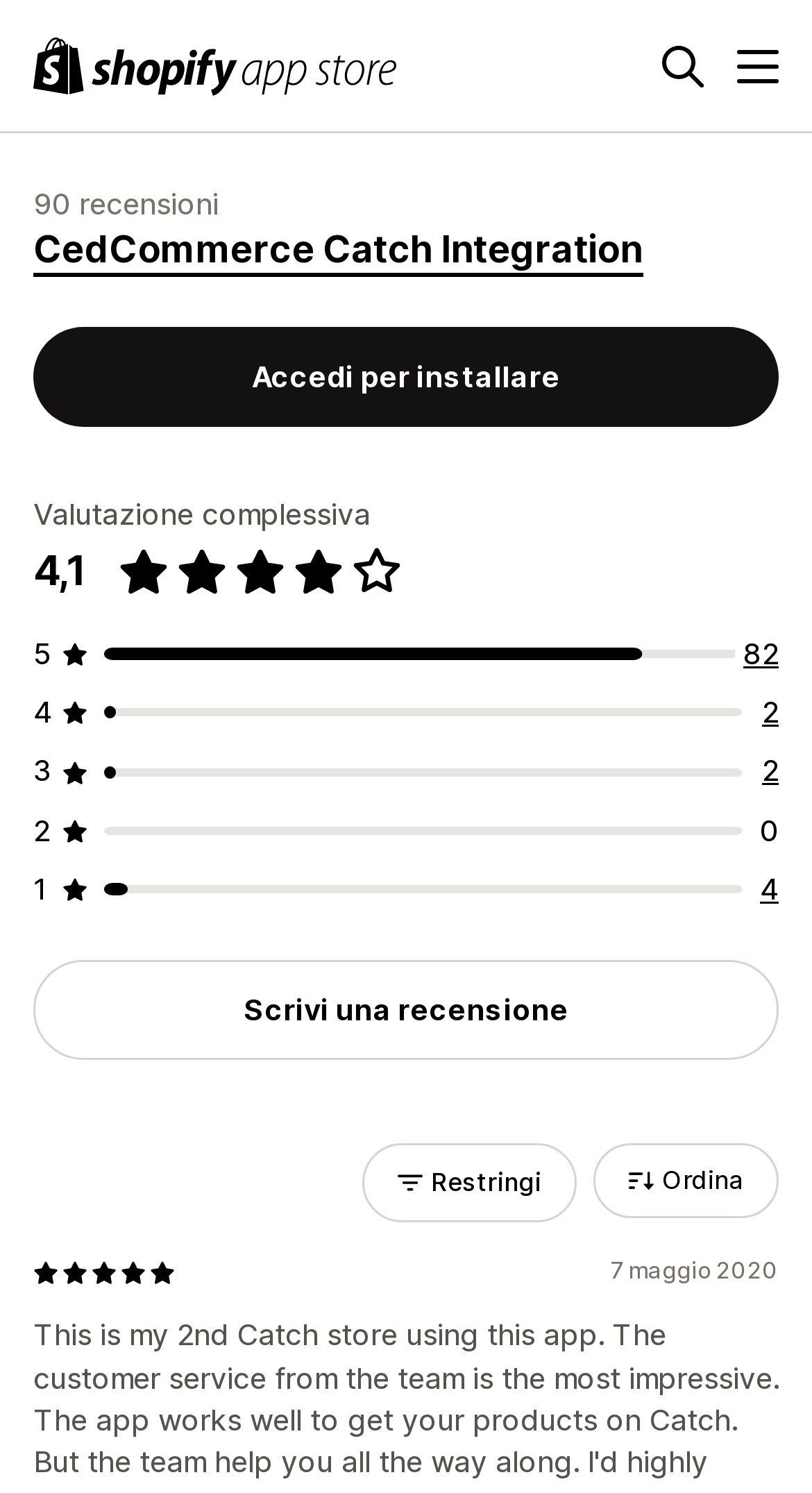What is the date of the latest review?
From the image, respond with a single word or phrase.

7 maggio 2020